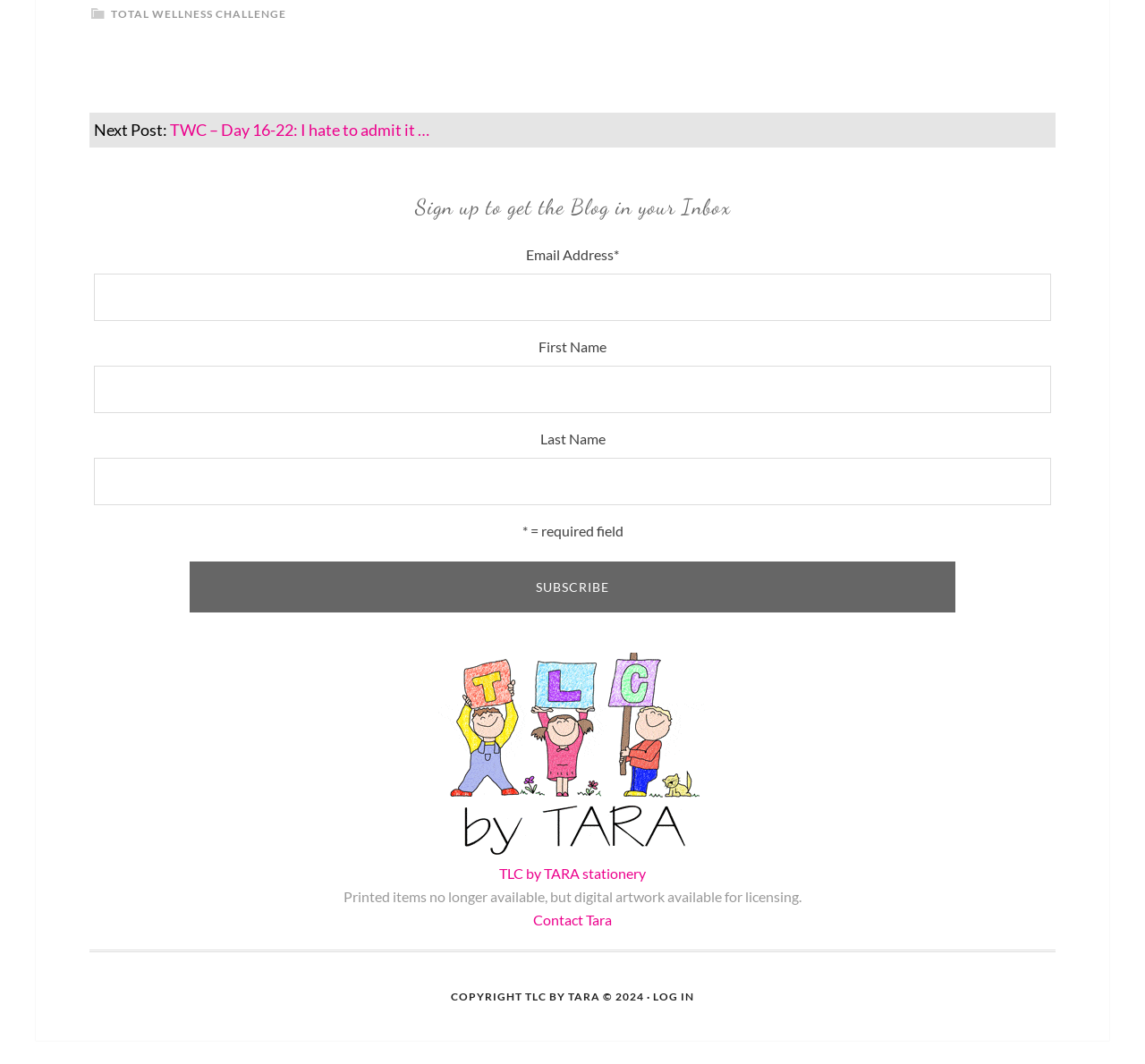Please locate the bounding box coordinates of the element that should be clicked to complete the given instruction: "Enter email address for newsletter".

None